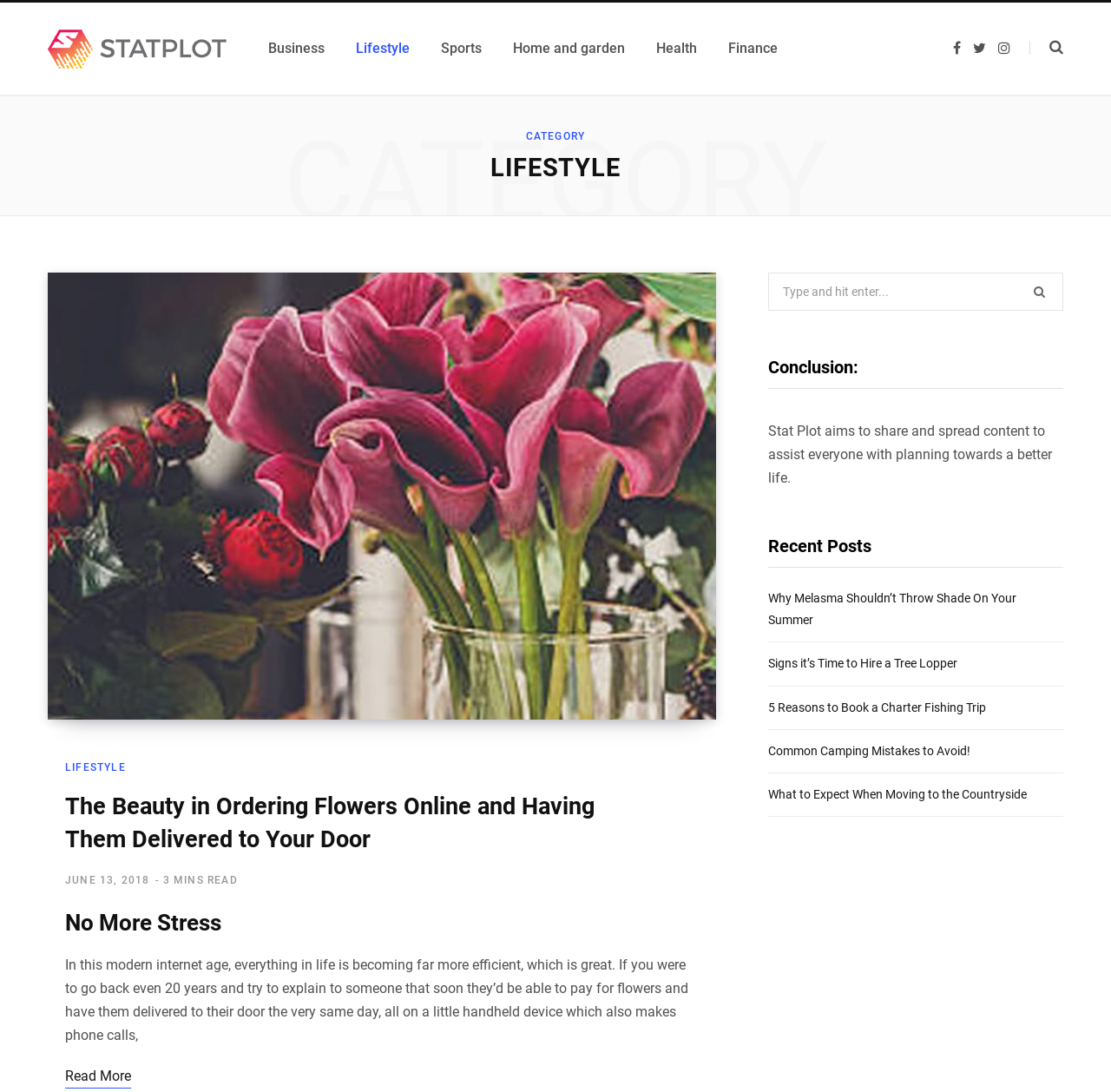Can you show the bounding box coordinates of the region to click on to complete the task described in the instruction: "Search for something"?

[0.691, 0.25, 0.957, 0.285]